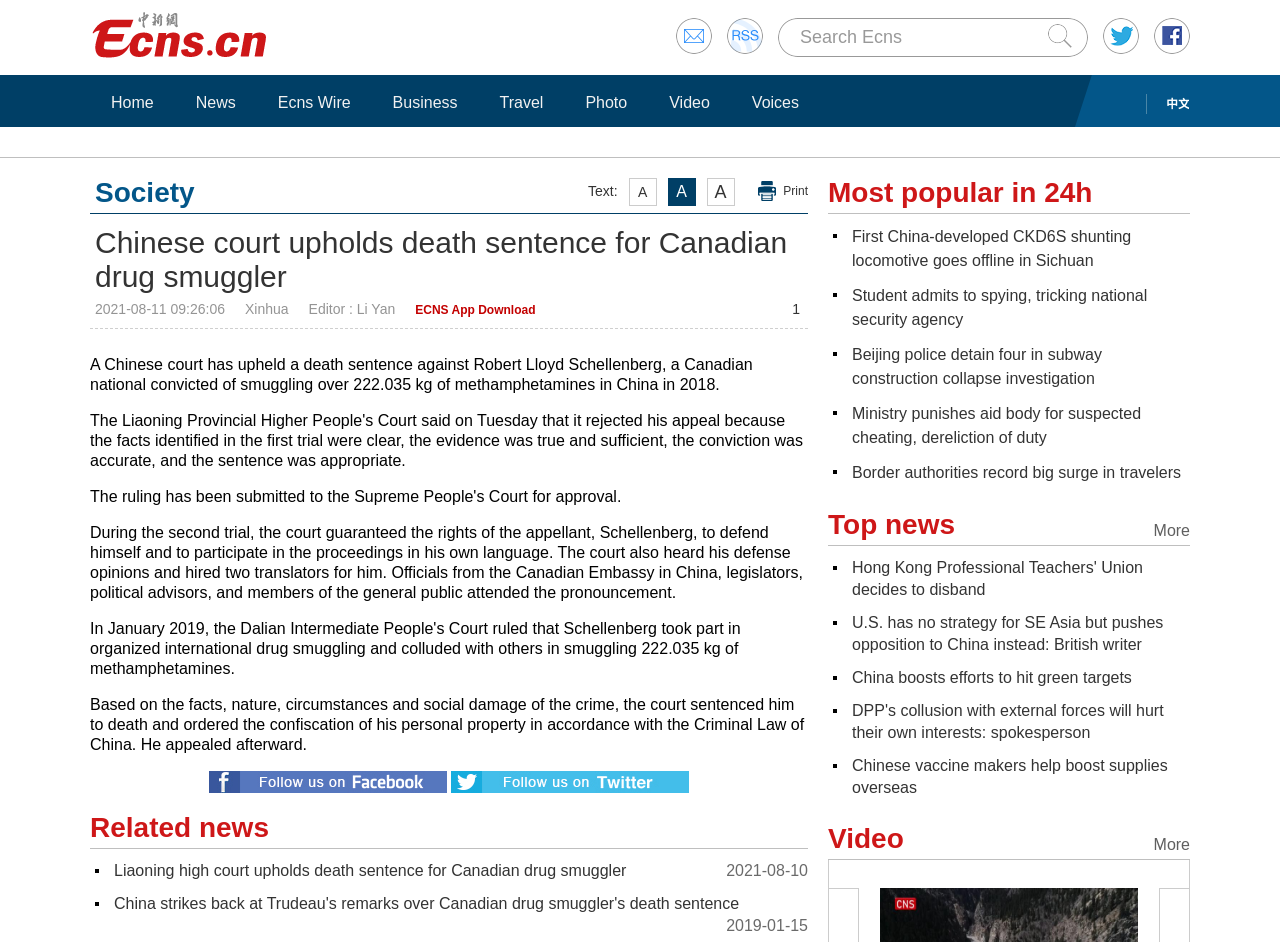Identify the bounding box for the described UI element: "Ecns Wire".

[0.208, 0.098, 0.283, 0.12]